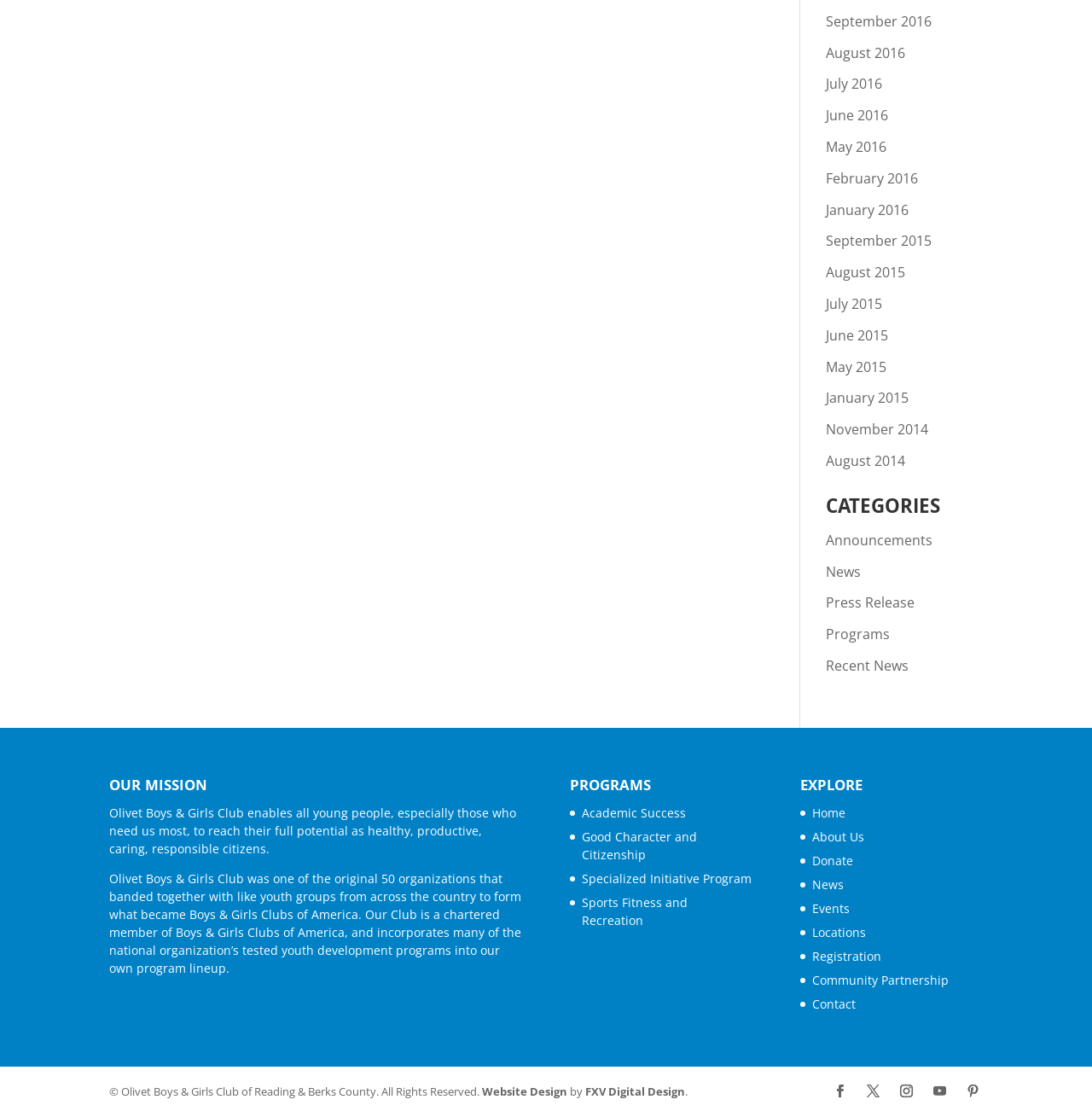Please locate the bounding box coordinates for the element that should be clicked to achieve the following instruction: "Learn about Olivet Boys & Girls Club's mission". Ensure the coordinates are given as four float numbers between 0 and 1, i.e., [left, top, right, bottom].

[0.1, 0.698, 0.478, 0.72]